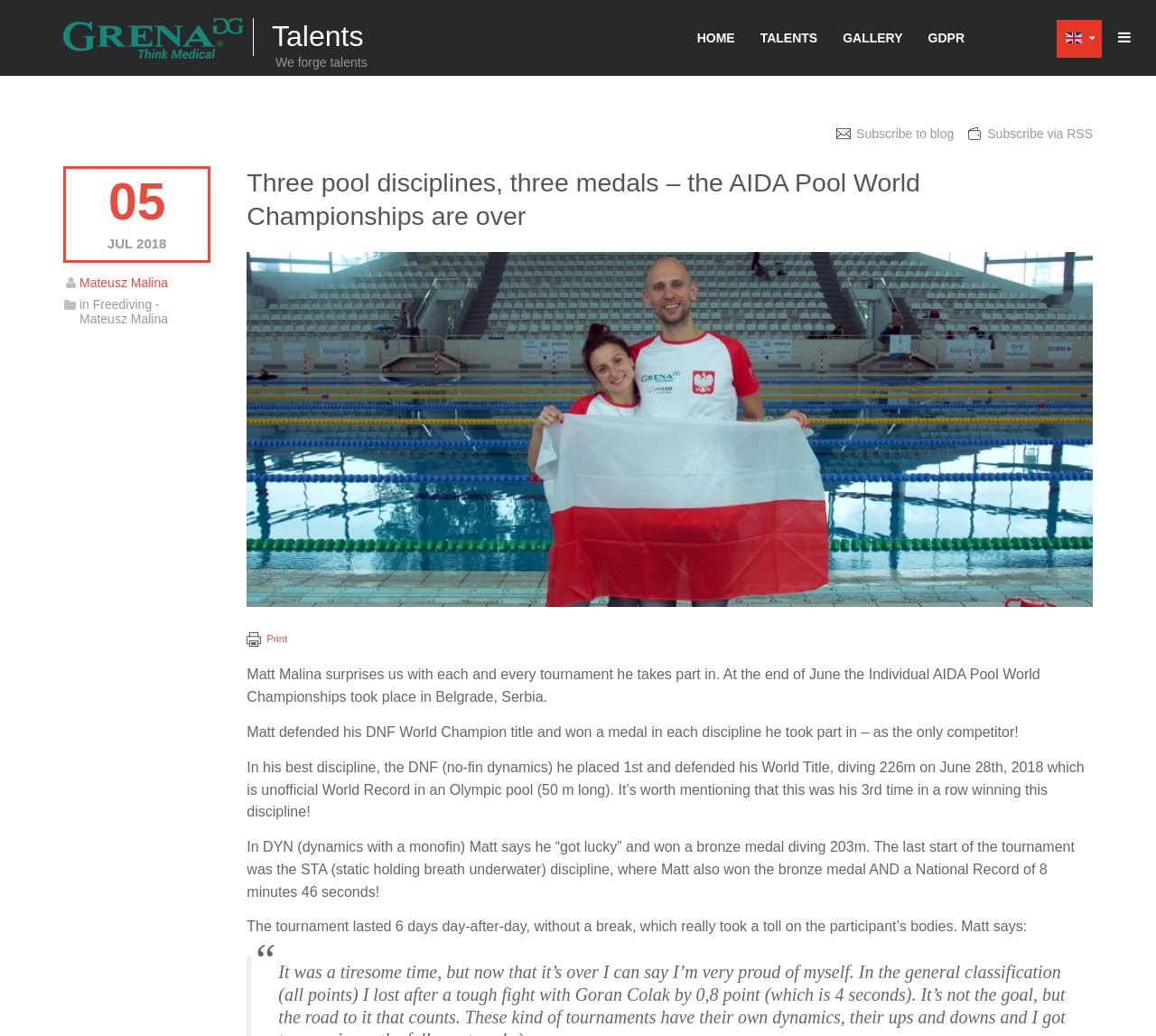Locate the bounding box coordinates of the element I should click to achieve the following instruction: "Print the current page".

[0.214, 0.61, 0.248, 0.625]